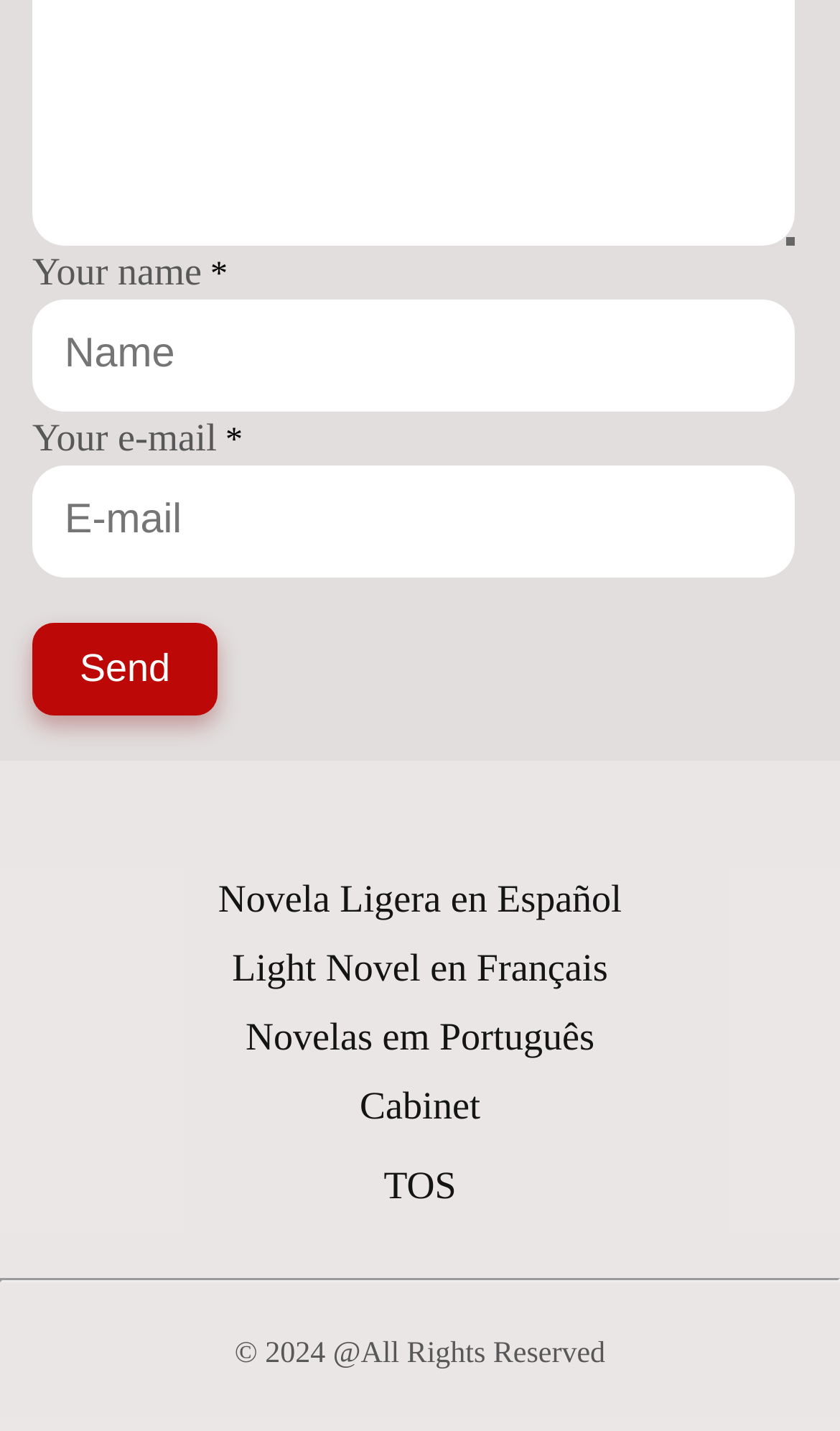Locate the bounding box of the UI element defined by this description: "Back to top". The coordinates should be given as four float numbers between 0 and 1, formatted as [left, top, right, bottom].

None